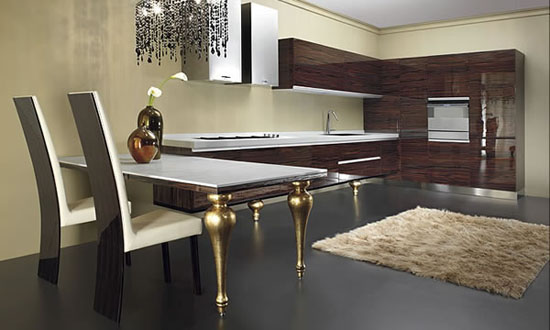What is the material of the dining table legs?
Based on the image, give a concise answer in the form of a single word or short phrase.

Golden